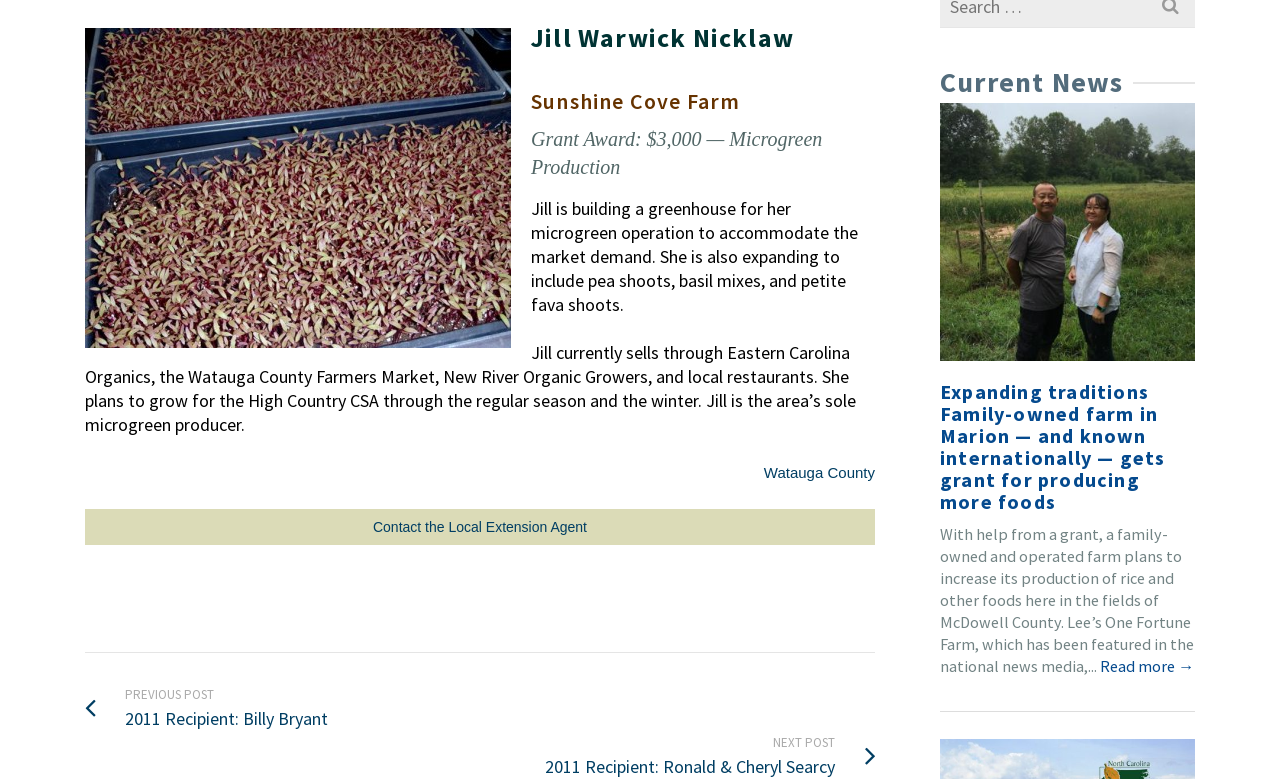Can you find the bounding box coordinates for the UI element given this description: "Contact the Local Extension Agent"? Provide the coordinates as four float numbers between 0 and 1: [left, top, right, bottom].

[0.291, 0.666, 0.459, 0.687]